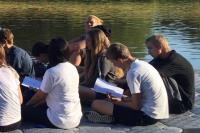What is the atmosphere in the image?
Answer the question with detailed information derived from the image.

The image conveys a sense of serenity and tranquility, with the shimmering water reflecting the light, creating a calm and peaceful atmosphere.